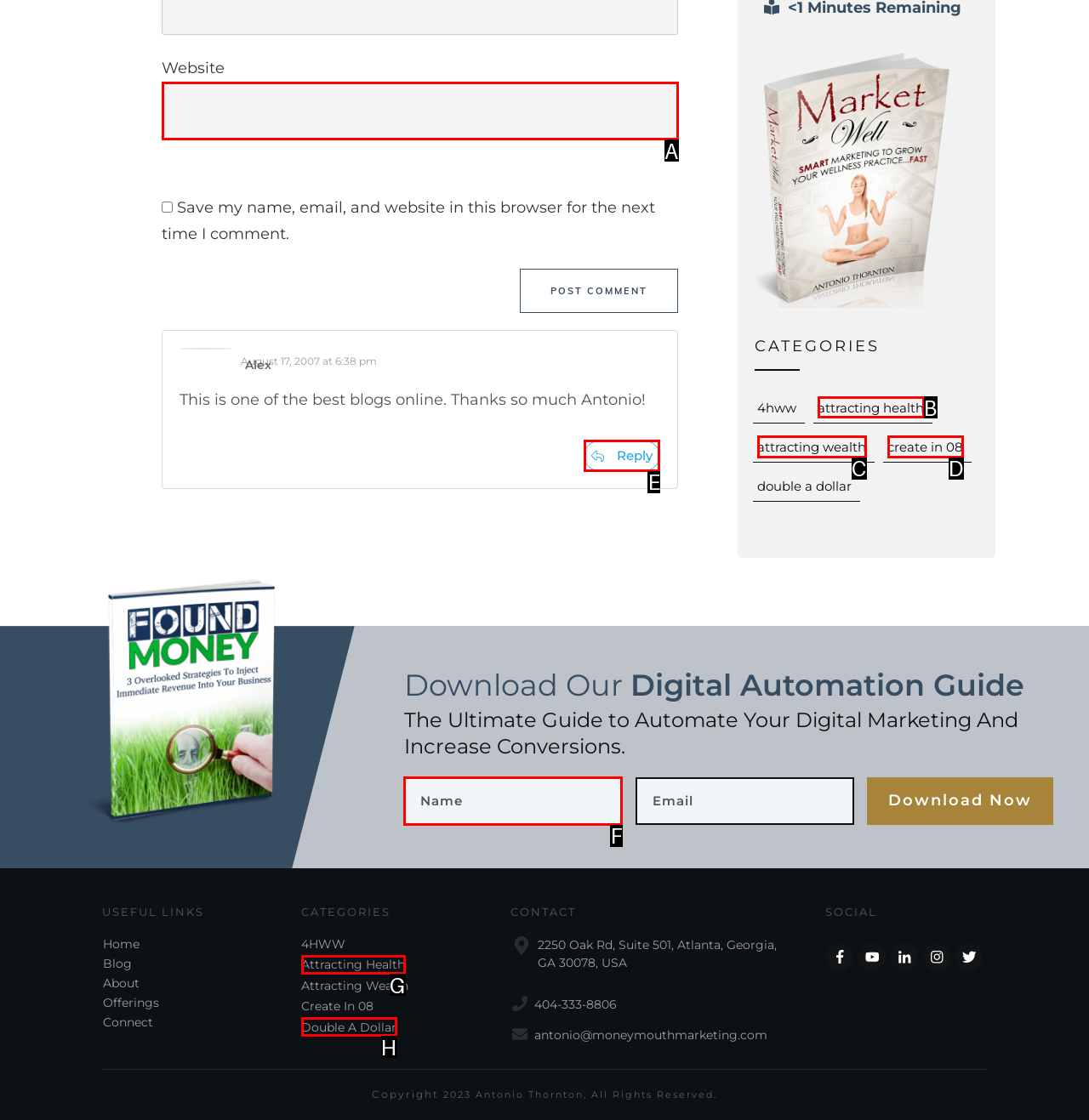To achieve the task: reply to Alex, indicate the letter of the correct choice from the provided options.

E